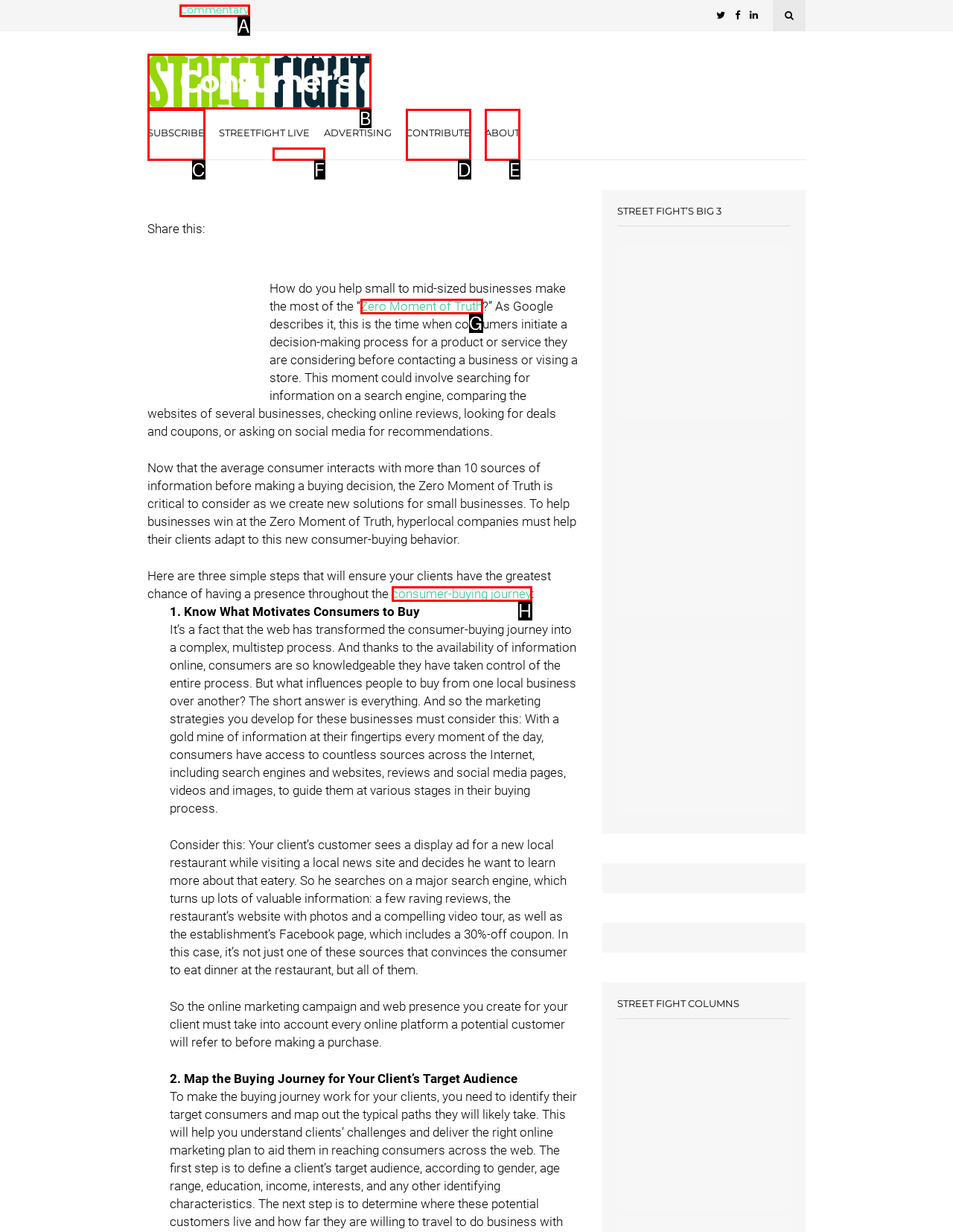Determine the letter of the UI element that you need to click to perform the task: Read the article by Todd Ebert.
Provide your answer with the appropriate option's letter.

F